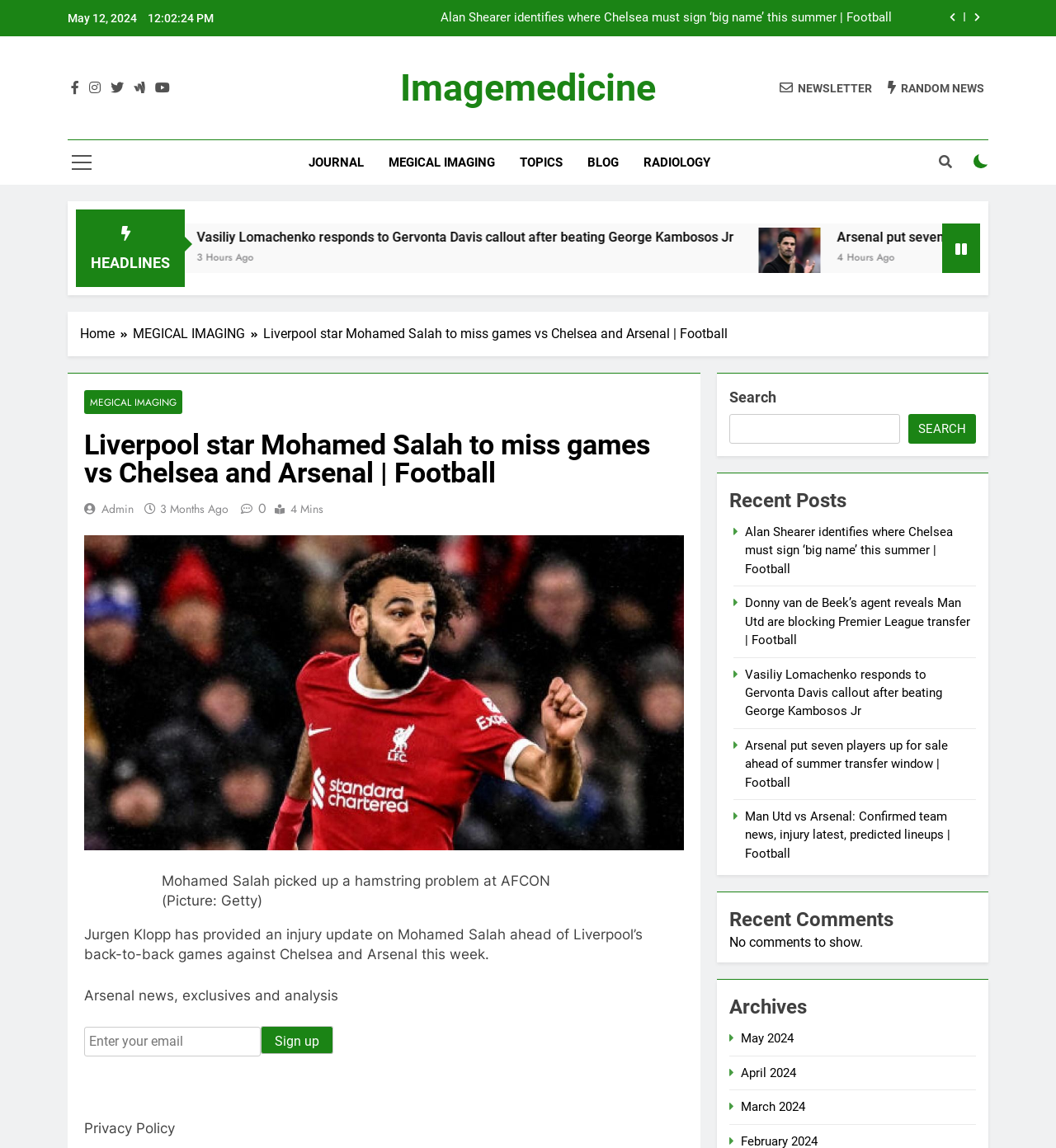Locate the bounding box coordinates of the clickable part needed for the task: "Read the article about Donny van de Beek’s agent".

[0.326, 0.009, 0.845, 0.022]